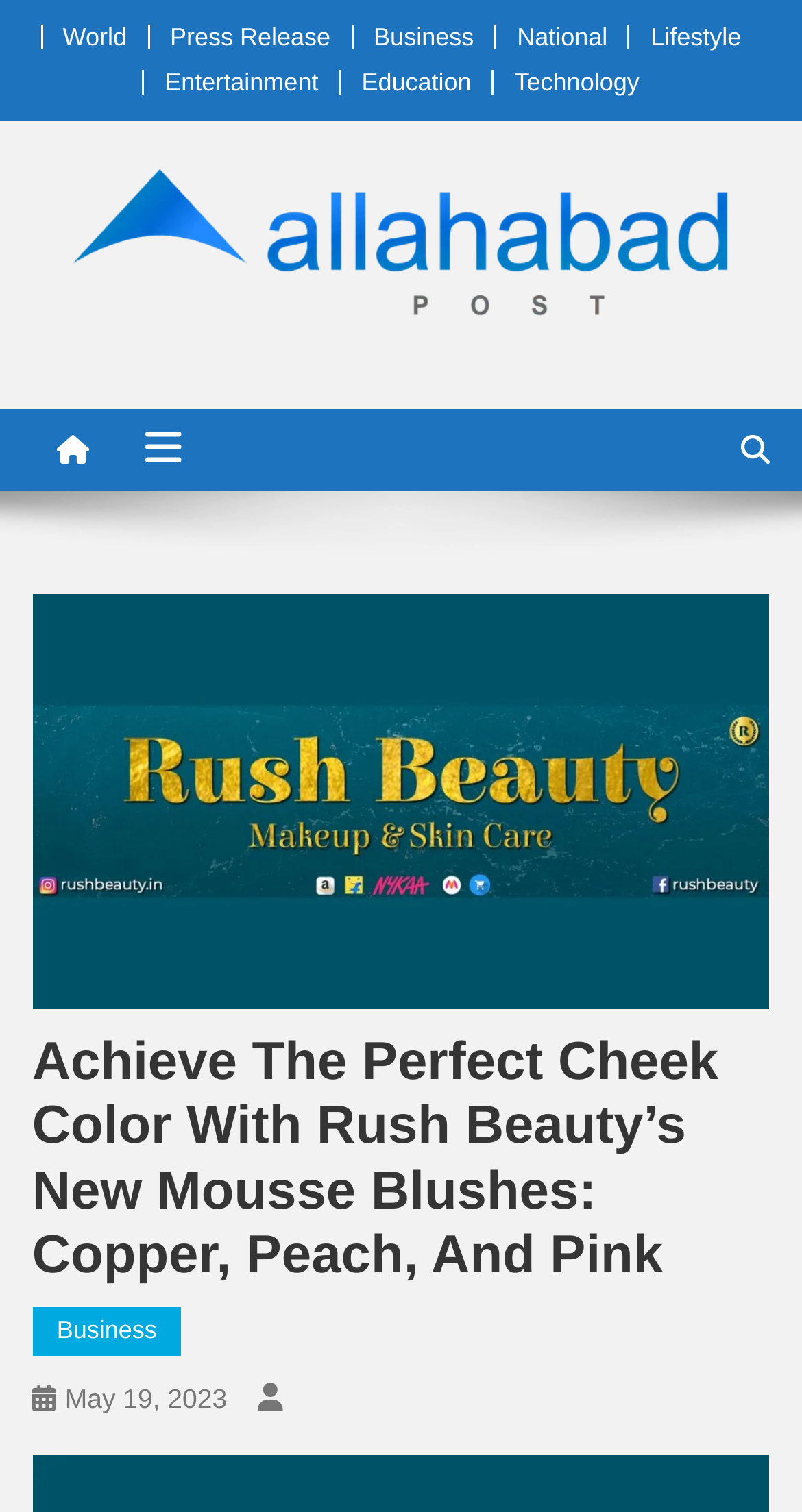Describe all visible elements and their arrangement on the webpage.

The webpage appears to be an article from Allahabad Post, with a focus on beauty and lifestyle. At the top, there are several links to different categories, including World, Press Release, Business, National, Lifestyle, Entertainment, Education, and Technology, arranged horizontally across the page. 

Below these links, there is a logo of Allahabad Post, accompanied by a link to the website's homepage. To the right of the logo, there are two social media links, represented by icons. 

The main content of the page is an article with the title "Achieve The Perfect Cheek Color With Rush Beauty’s New Mousse Blushes: Copper, Peach, And Pink", which is a heading that spans almost the entire width of the page. 

Under the title, there is a link to the Business category, and a timestamp indicating that the article was published on May 19, 2023.